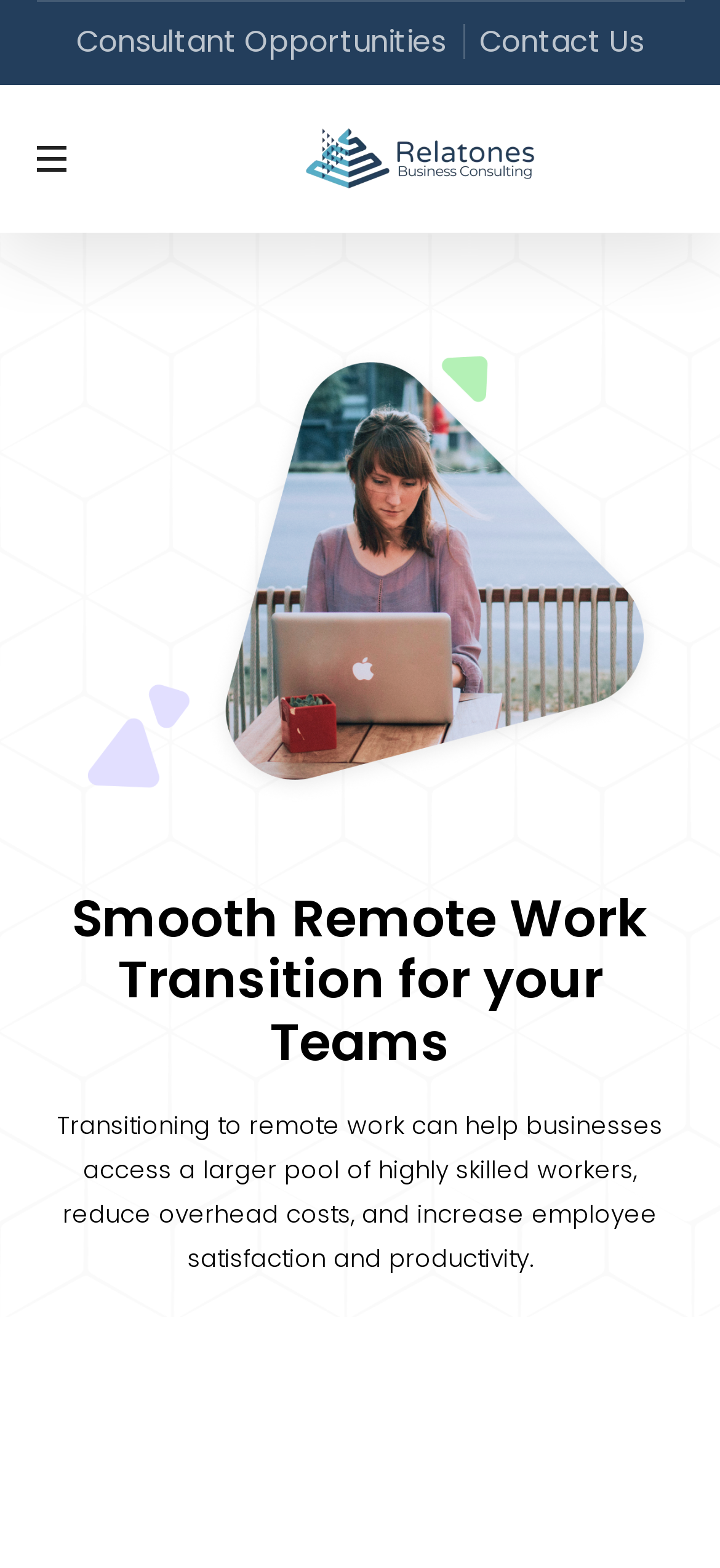Detail the various sections and features of the webpage.

The webpage is about remote work transition, with a focus on its benefits for businesses. At the top, there are three links: "Consultant Opportunities" and "Contact Us" on the right, and an empty link on the left. Below these links, there is a heading "Relatones Relatones" with a logo image of "Relatones" embedded within it, positioned roughly in the middle of the page. 

Further down, there is a prominent heading "Smooth Remote Work Transition for your Teams" that spans almost the entire width of the page. Below this heading, there is a paragraph of text that summarizes the benefits of remote work, including accessing a larger pool of skilled workers, reducing overhead costs, and increasing employee satisfaction and productivity.